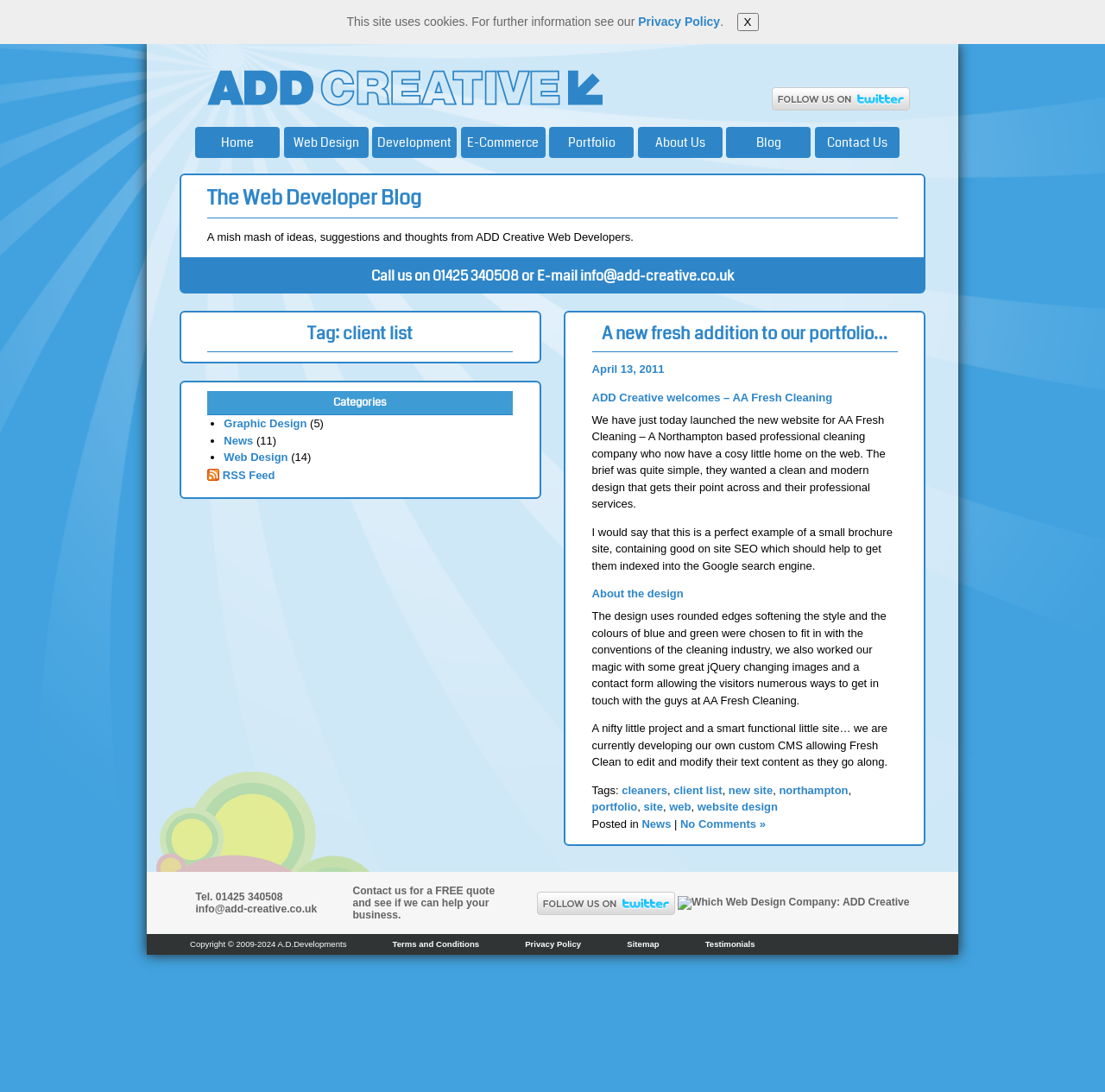Could you highlight the region that needs to be clicked to execute the instruction: "Click the 'Privacy Policy' link"?

[0.578, 0.013, 0.652, 0.026]